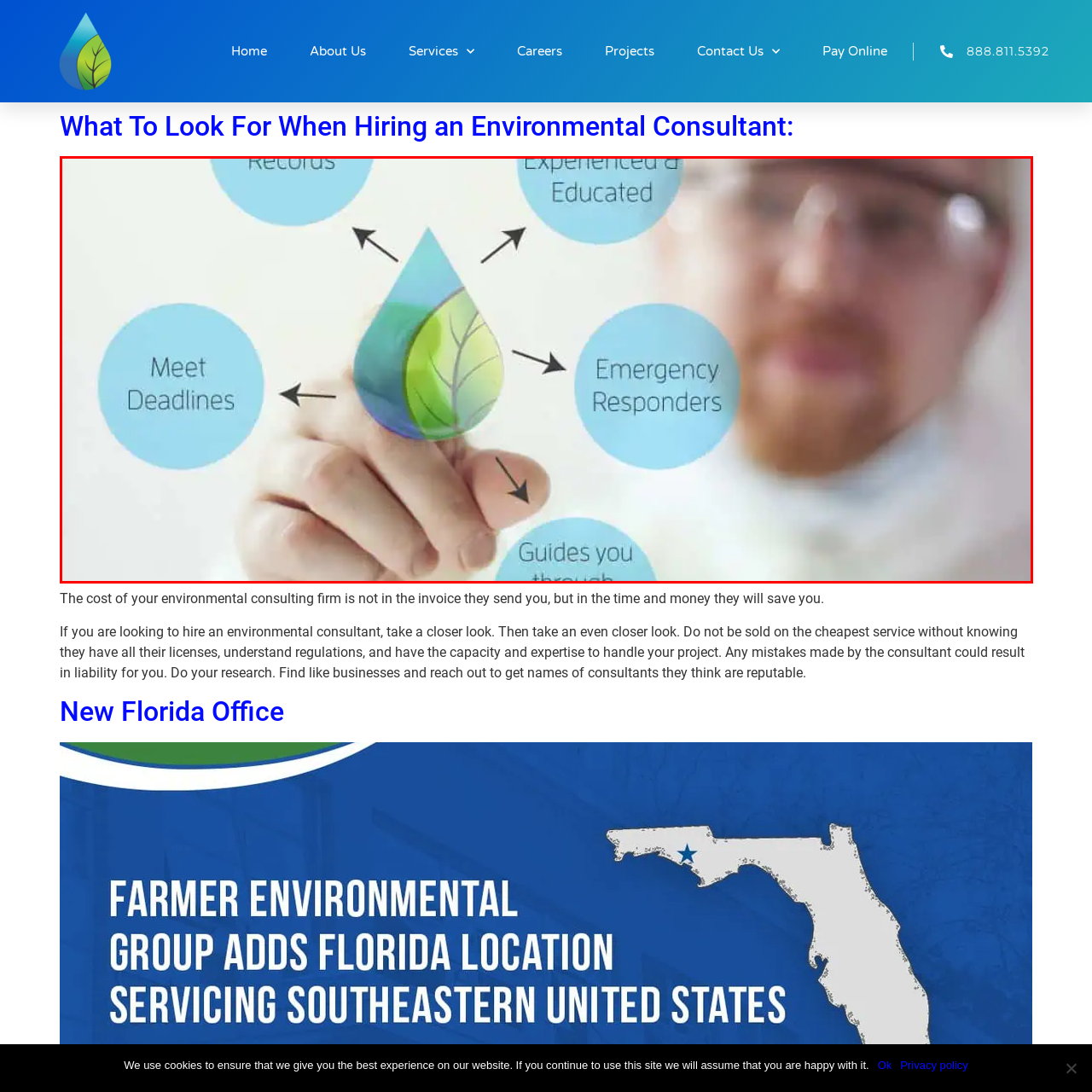Write a thorough description of the contents of the image marked by the red outline.

In this visually engaging image, a professional is depicted interacting with a digital graphic that highlights key aspects of environmental consulting. The central focus is a stylized water droplet featuring a green leaf, symbolizing the connection between water and environmental care. Surrounding the droplet, informative bubbles outline essential qualities and services offered by environmental consultants, including "Experienced & Educated," "Emergency Responders," "Guides you through," "Meet Deadlines," and "Records." This illustrative representation emphasizes the critical role that knowledgeable environmental consultants play in addressing ecological challenges while providing guidance and ensuring compliance with relevant standards. The image captures the commitment to professionalism and expertise in the field, offering a clear visualization of the support available to clients in need of environmental consulting services.